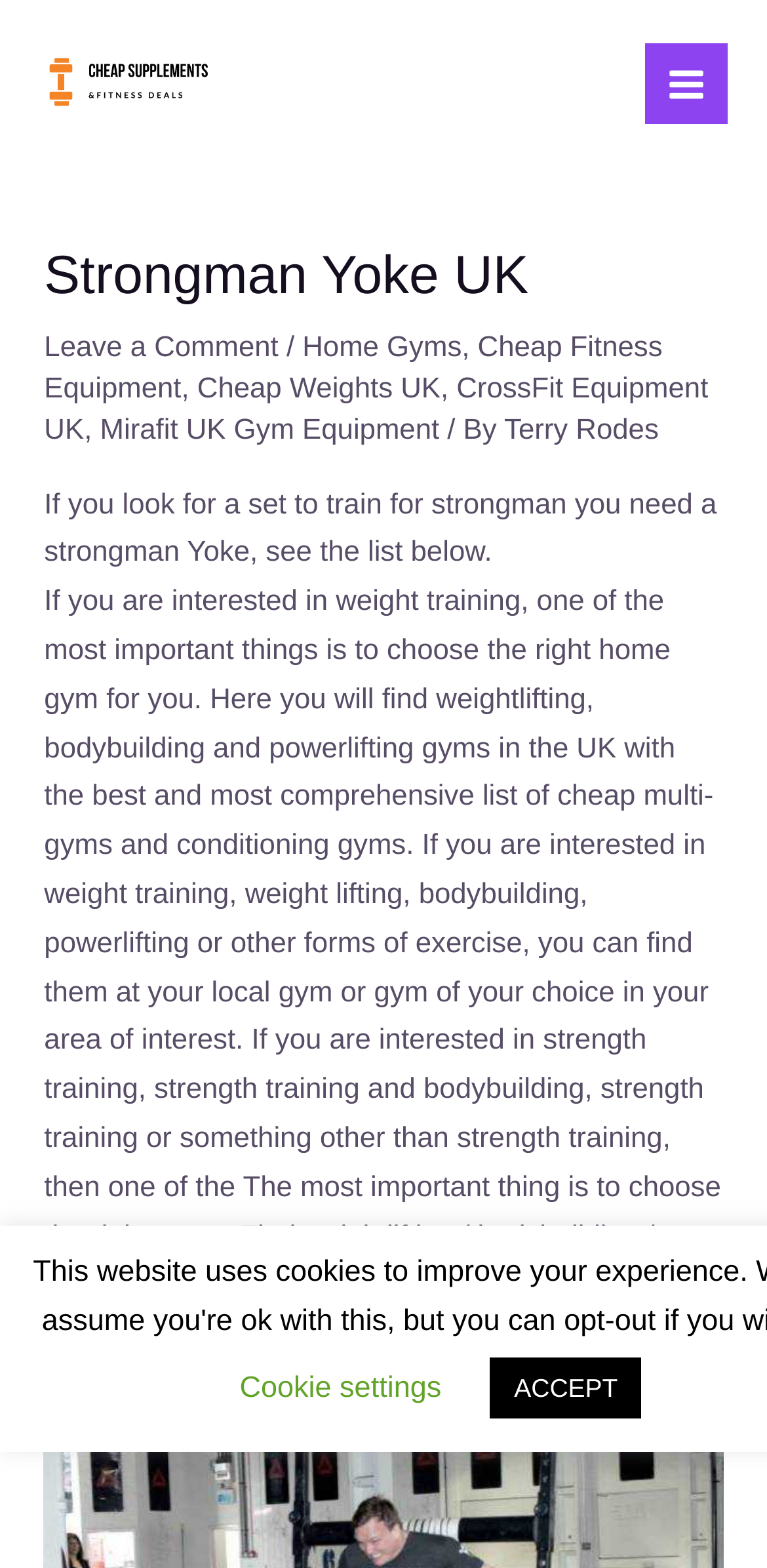Find and generate the main title of the webpage.

Strongman Yoke UK